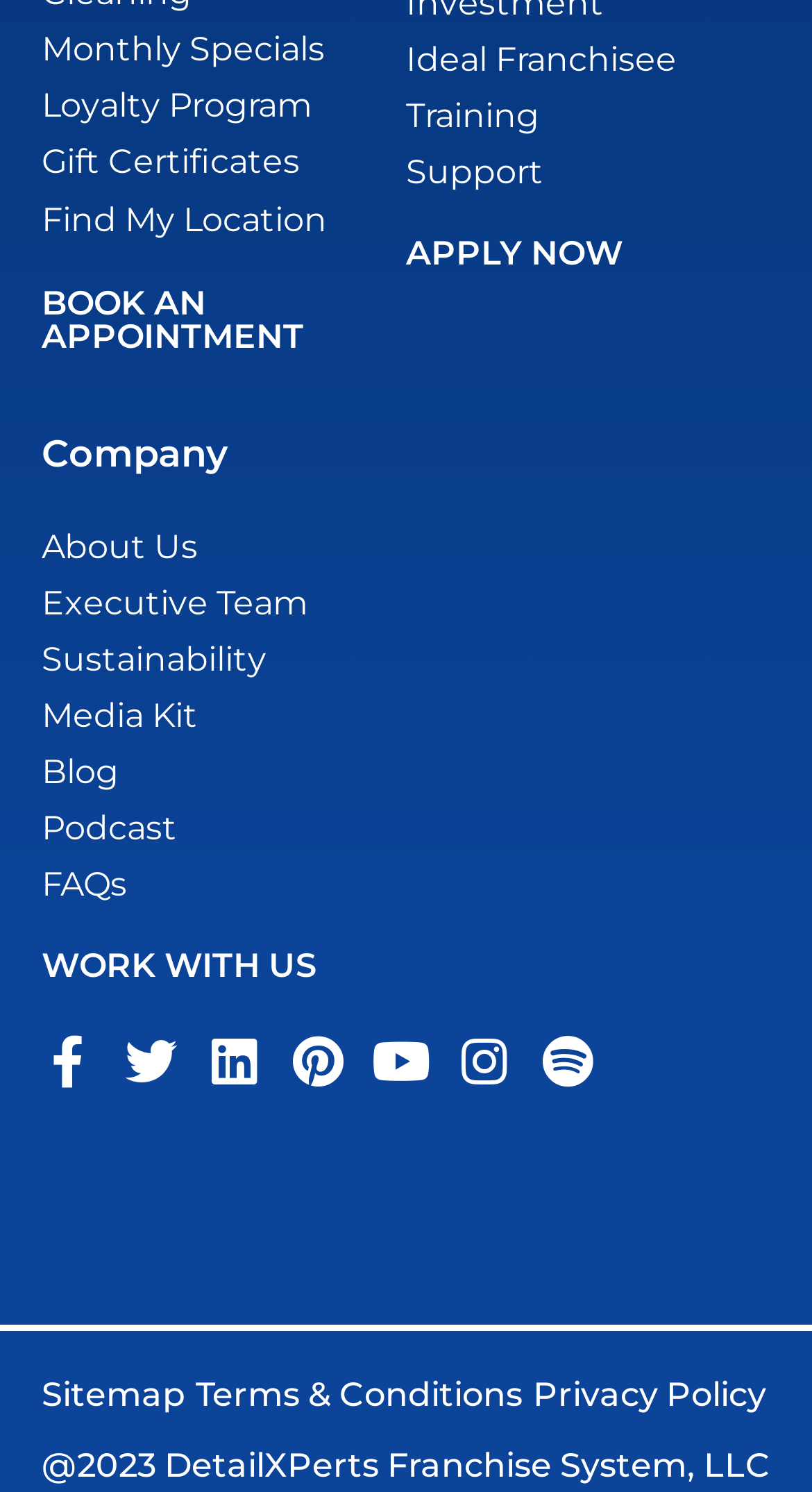Using the format (top-left x, top-left y, bottom-right x, bottom-right y), and given the element description, identify the bounding box coordinates within the screenshot: Pinterest

[0.359, 0.694, 0.423, 0.729]